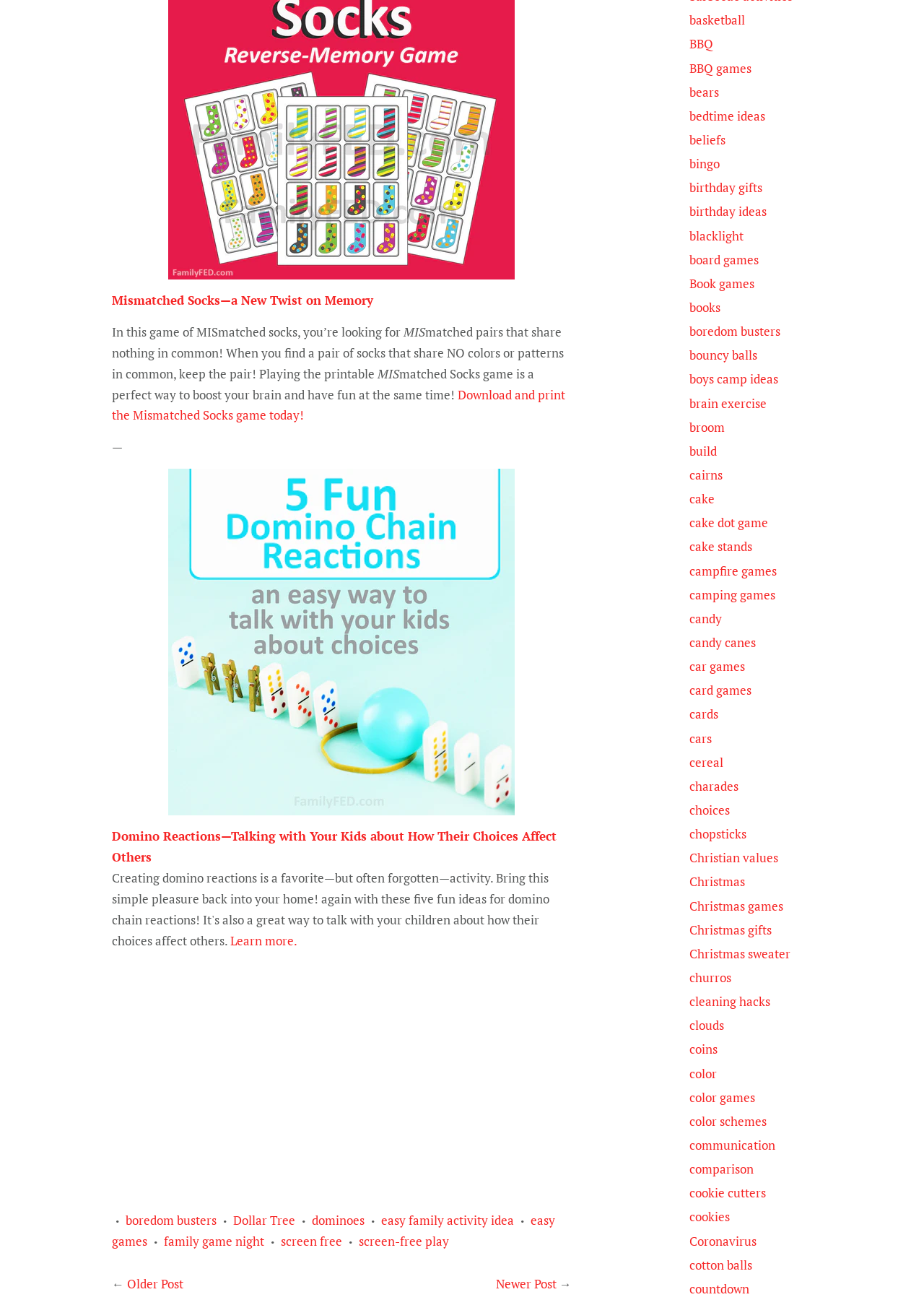Identify the bounding box coordinates for the element you need to click to achieve the following task: "Learn more about the current post". Provide the bounding box coordinates as four float numbers between 0 and 1, in the form [left, top, right, bottom].

[0.249, 0.714, 0.322, 0.727]